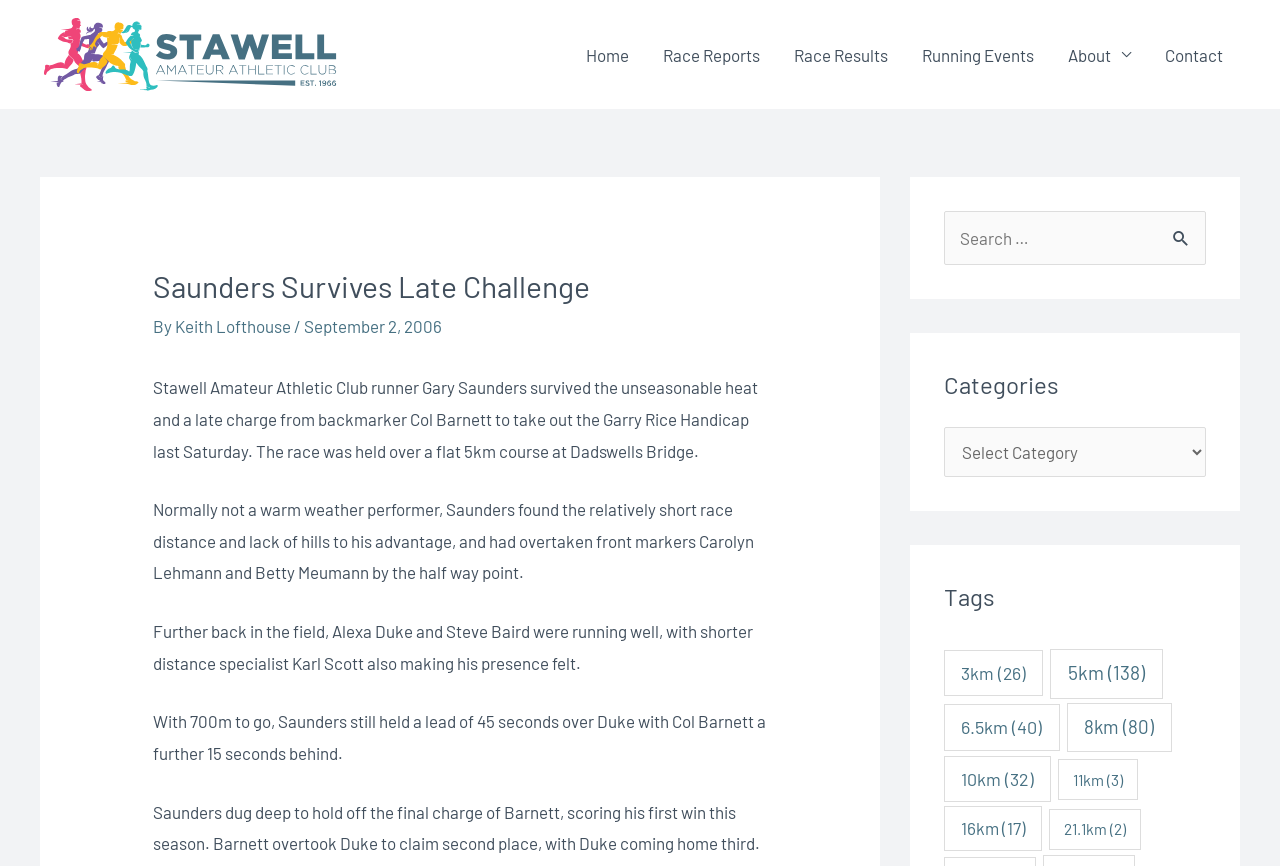Locate the bounding box of the user interface element based on this description: "Home".

[0.445, 0.024, 0.505, 0.102]